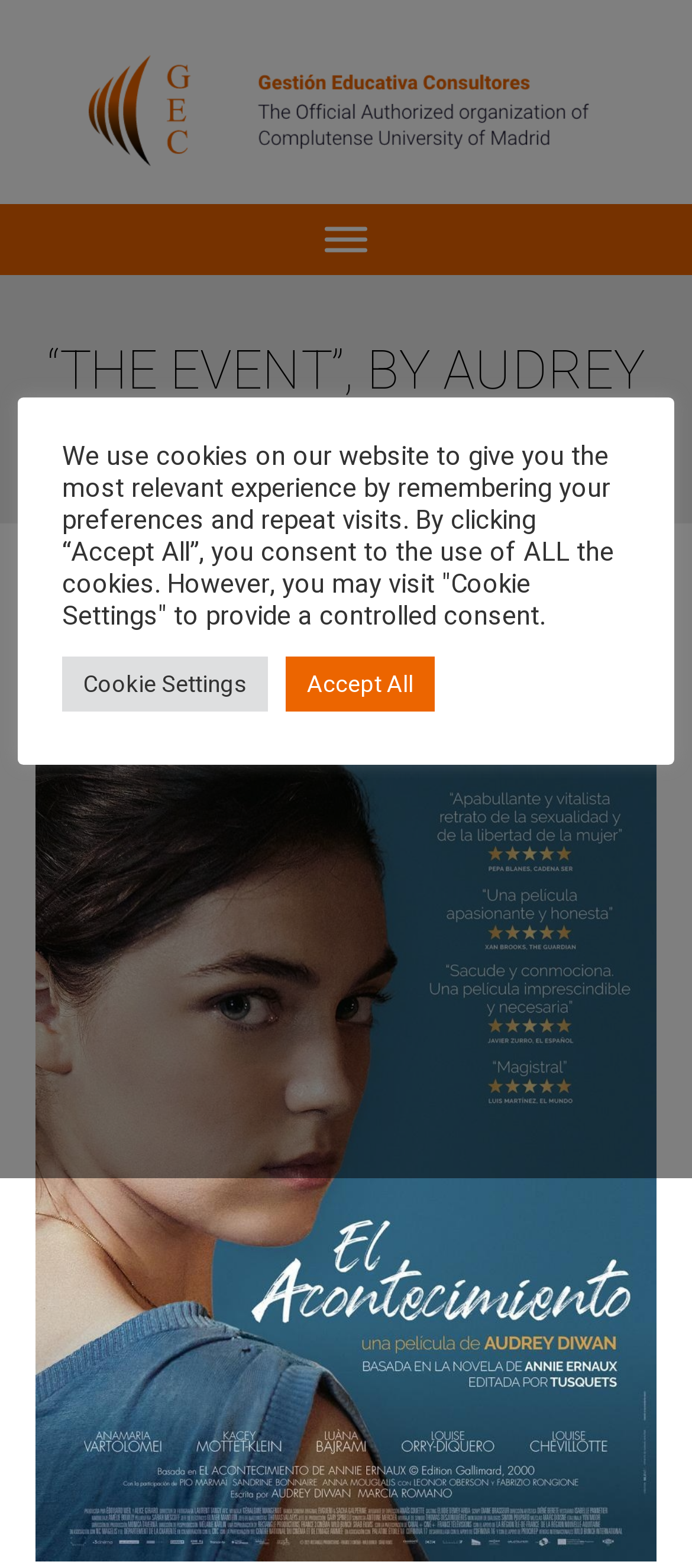Is the menu expanded?
Answer the question using a single word or phrase, according to the image.

No